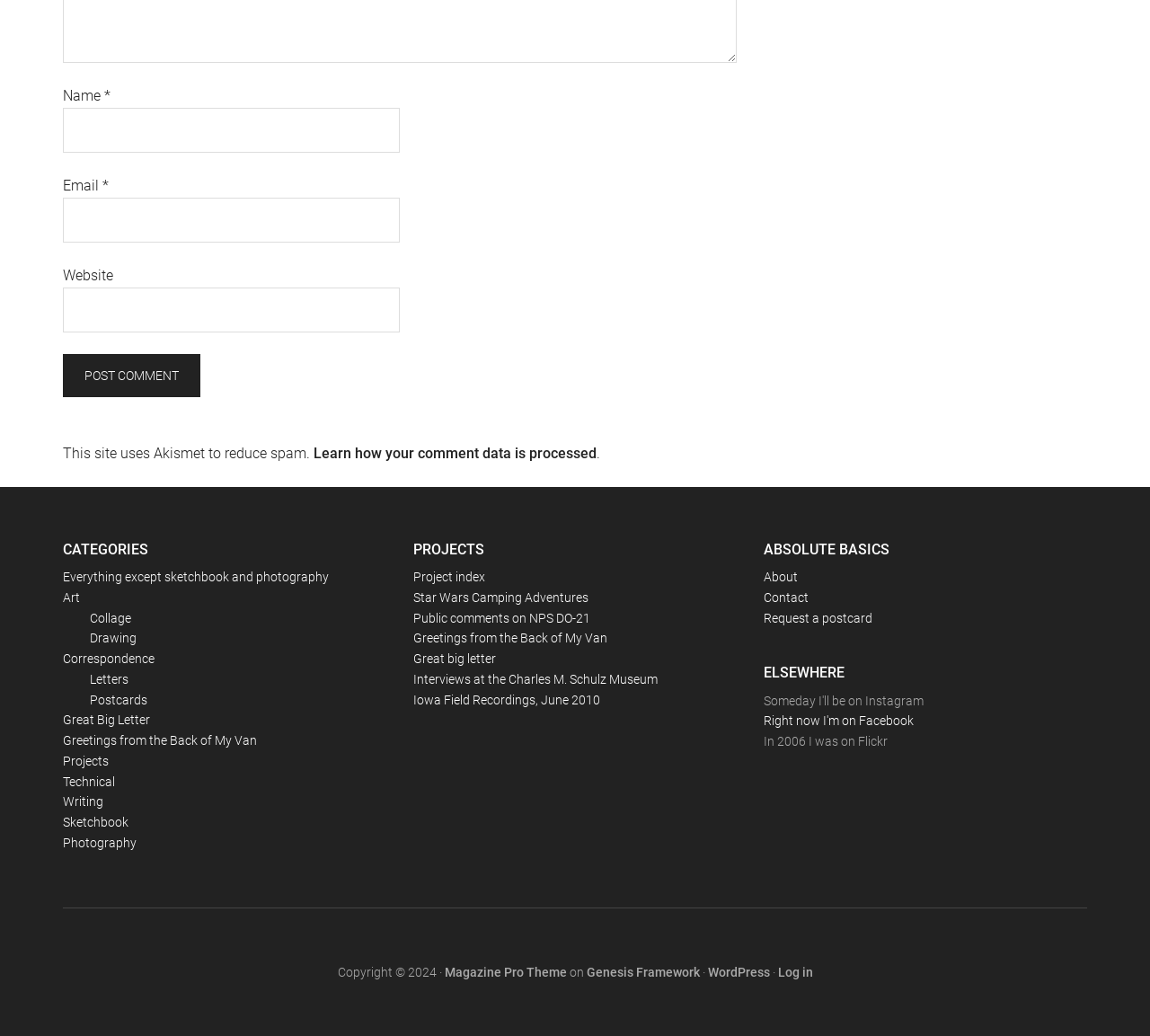Please identify the coordinates of the bounding box for the clickable region that will accomplish this instruction: "Log in".

[0.676, 0.931, 0.707, 0.945]